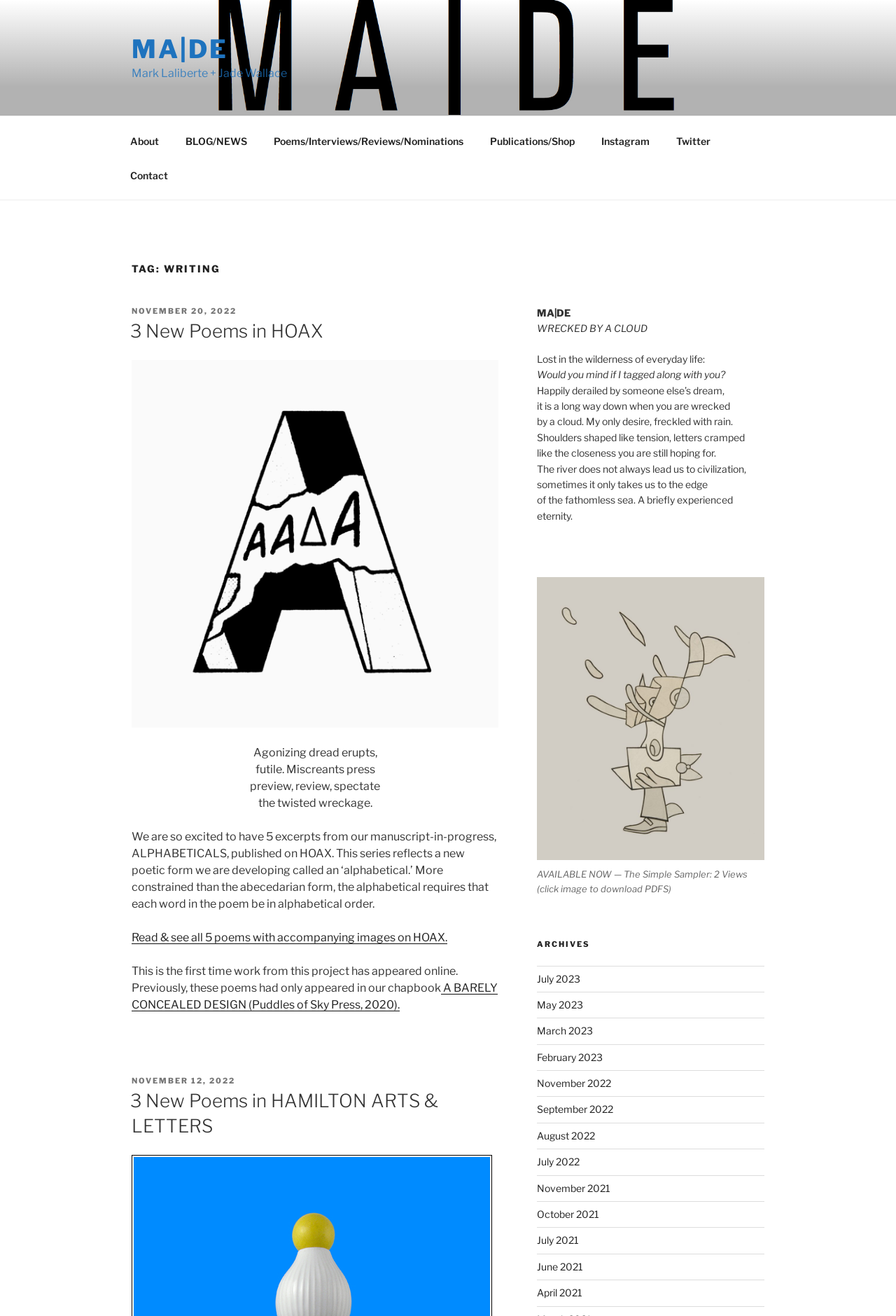Please find the bounding box coordinates of the clickable region needed to complete the following instruction: "Click on the 'Home' link". The bounding box coordinates must consist of four float numbers between 0 and 1, i.e., [left, top, right, bottom].

None